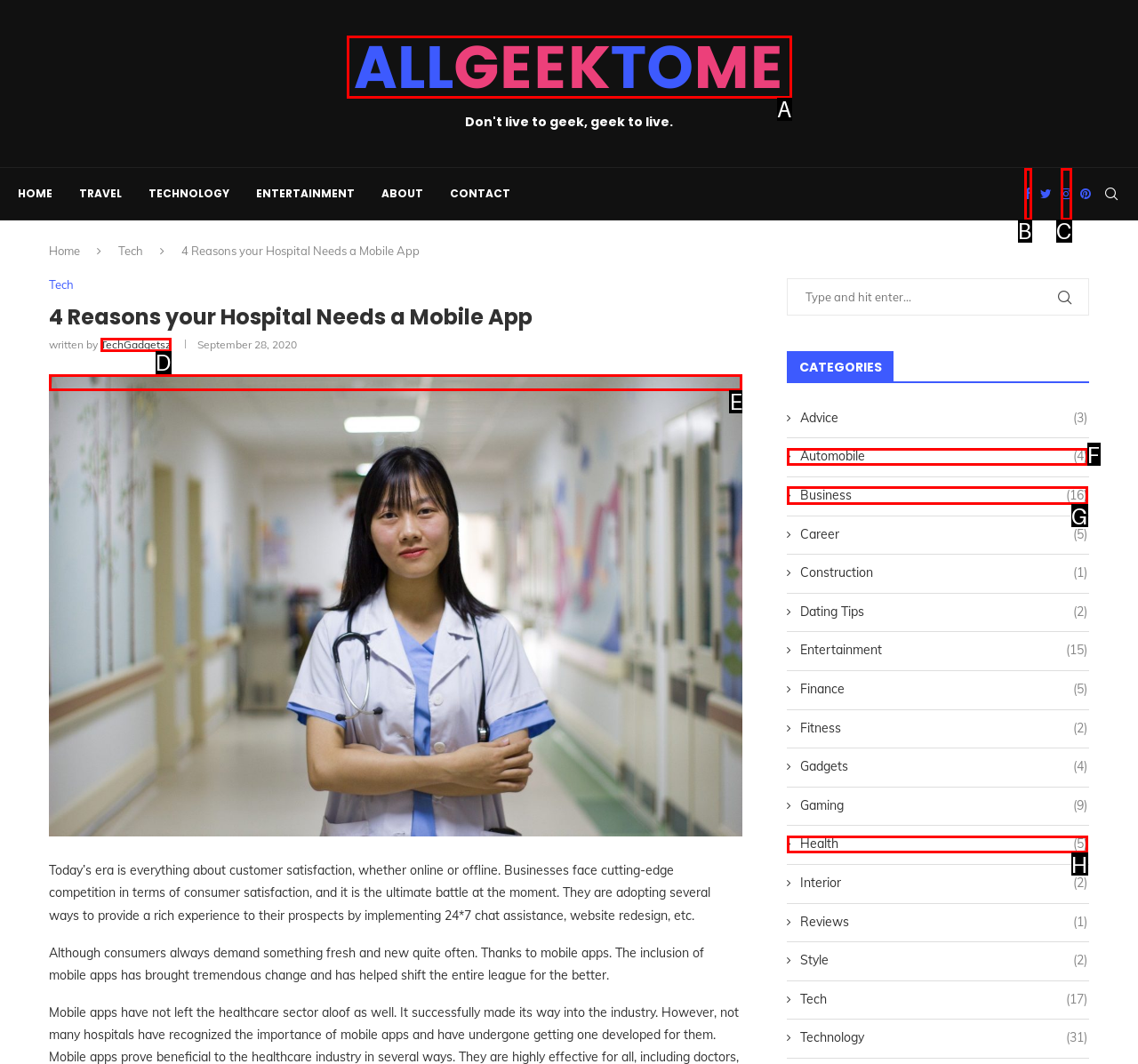Identify which HTML element to click to fulfill the following task: Read the article '4 Reasons your Hospital Needs a Mobile App'. Provide your response using the letter of the correct choice.

E